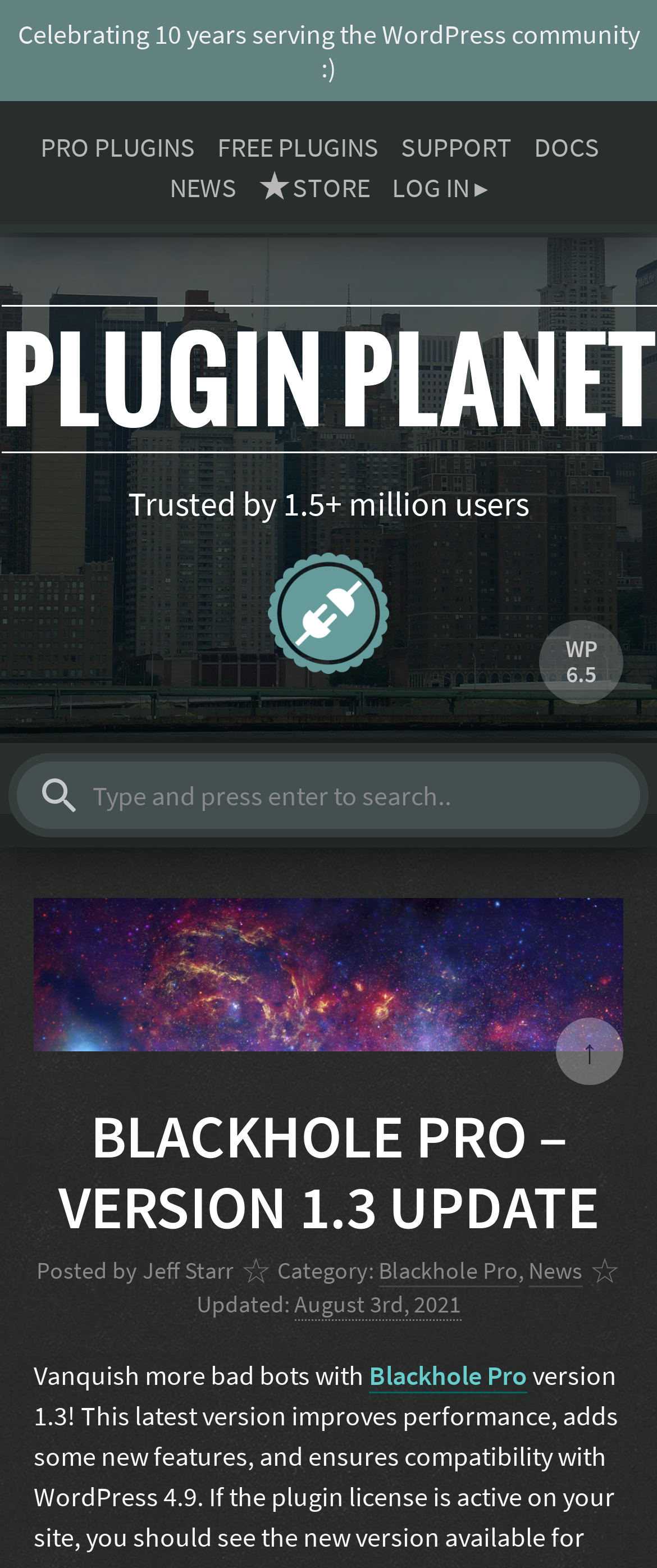Find the bounding box coordinates of the clickable region needed to perform the following instruction: "Read the latest news". The coordinates should be provided as four float numbers between 0 and 1, i.e., [left, top, right, bottom].

[0.258, 0.109, 0.36, 0.13]